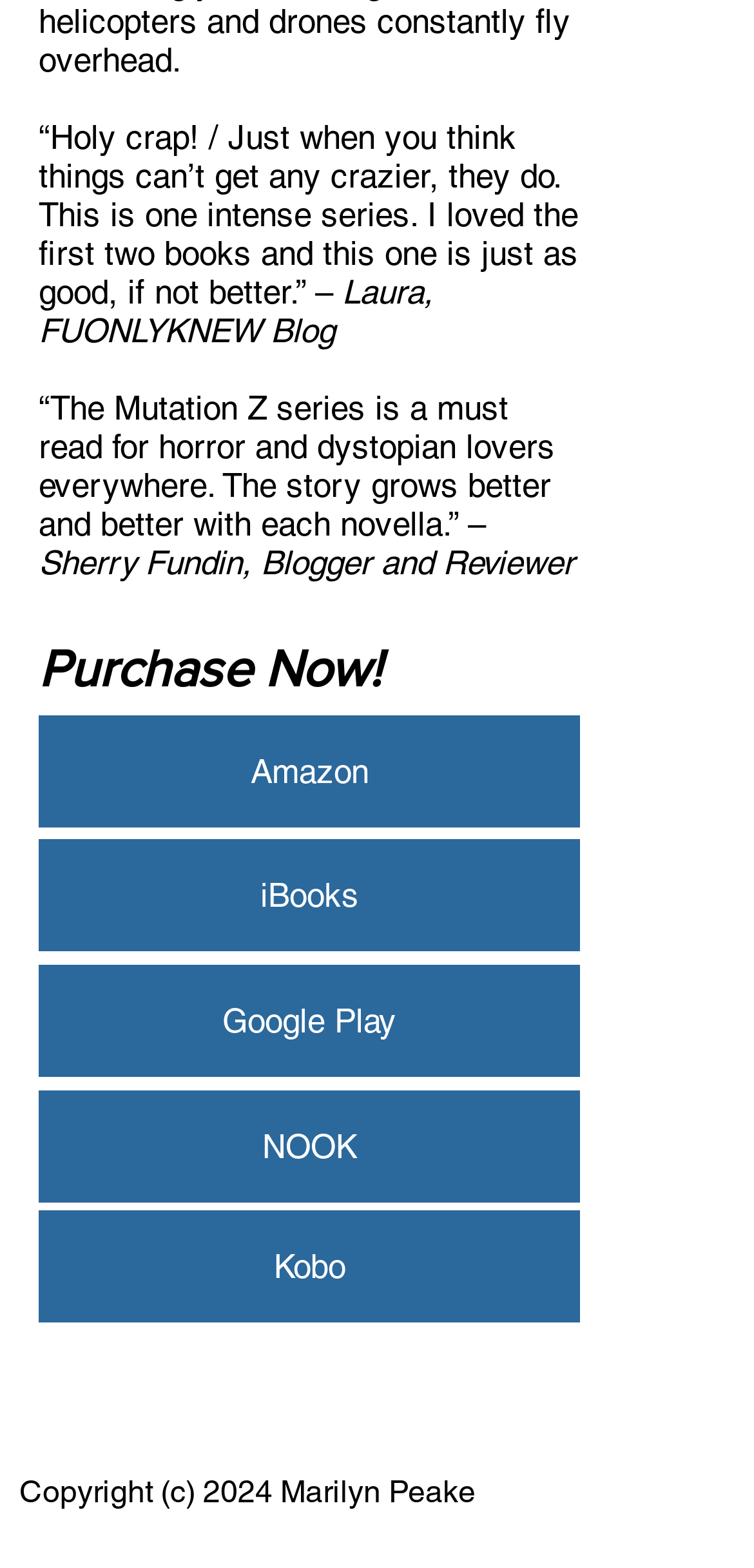Respond to the question with just a single word or phrase: 
What is the profession of Laura?

Blogger